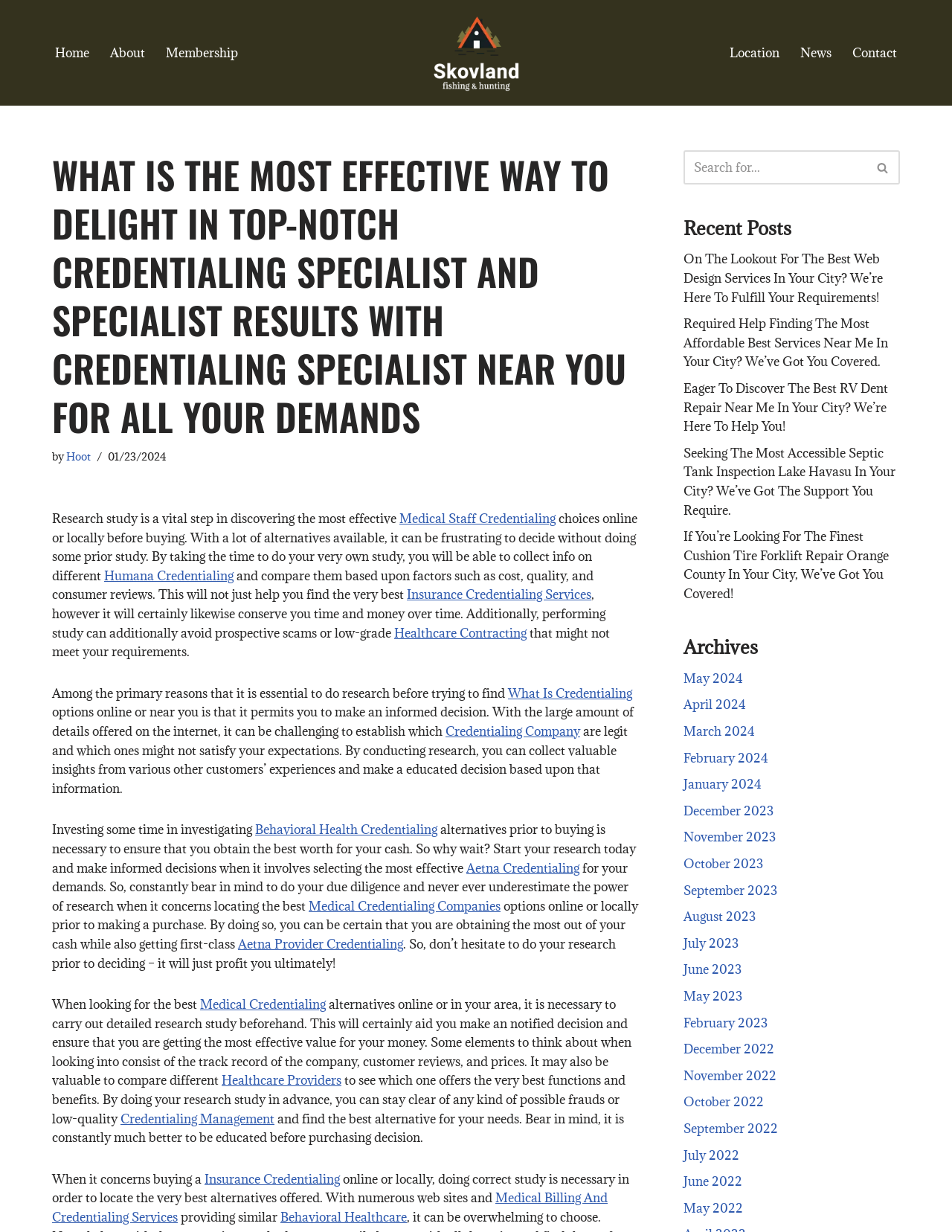Identify the bounding box for the element characterized by the following description: "News".

[0.841, 0.035, 0.873, 0.051]